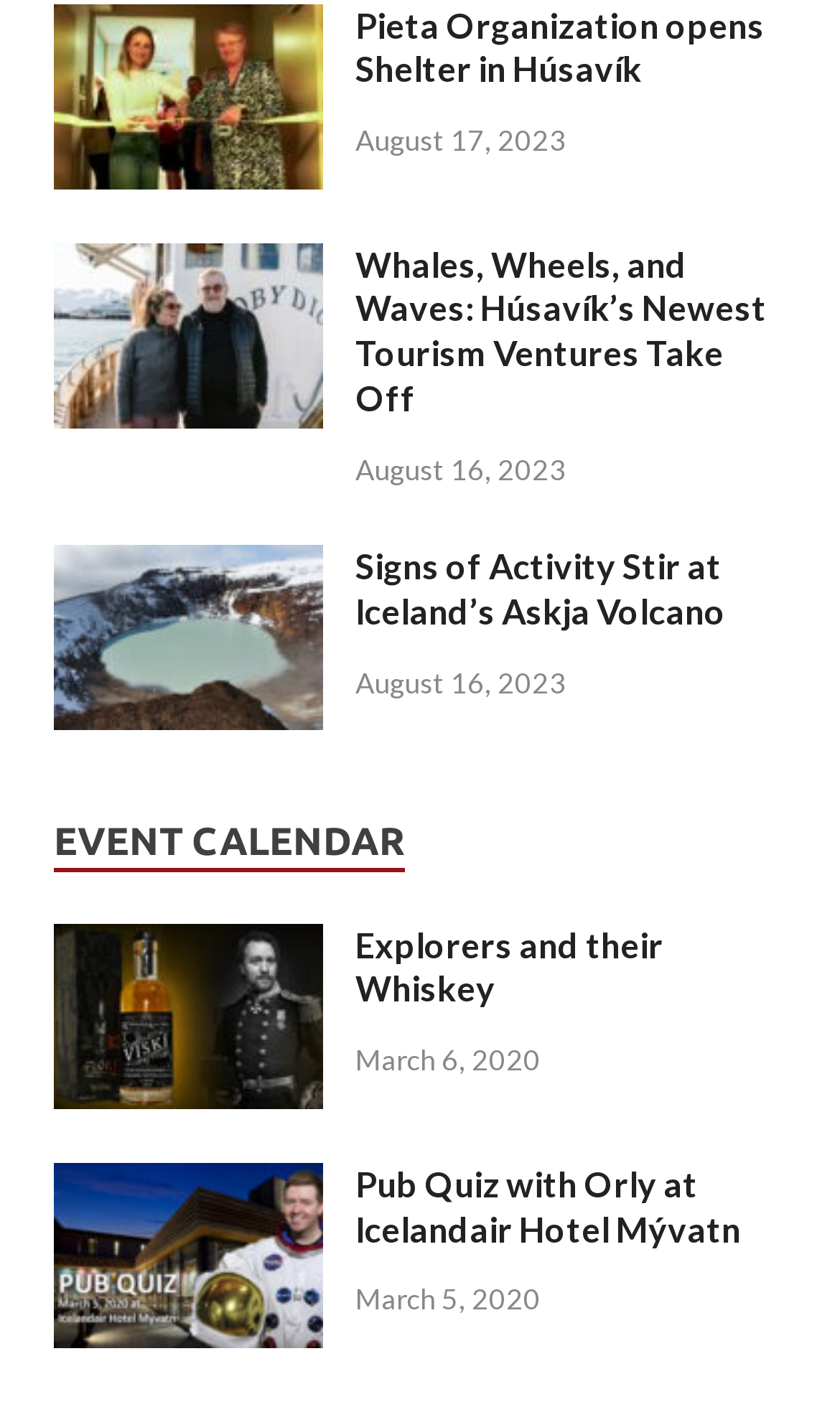What is the date of the latest news article?
We need a detailed and meticulous answer to the question.

I looked at the time elements associated with each news article and found that the latest date is 'August 17, 2023', which is associated with the article 'Pieta Organization opens Shelter in Húsavík'.